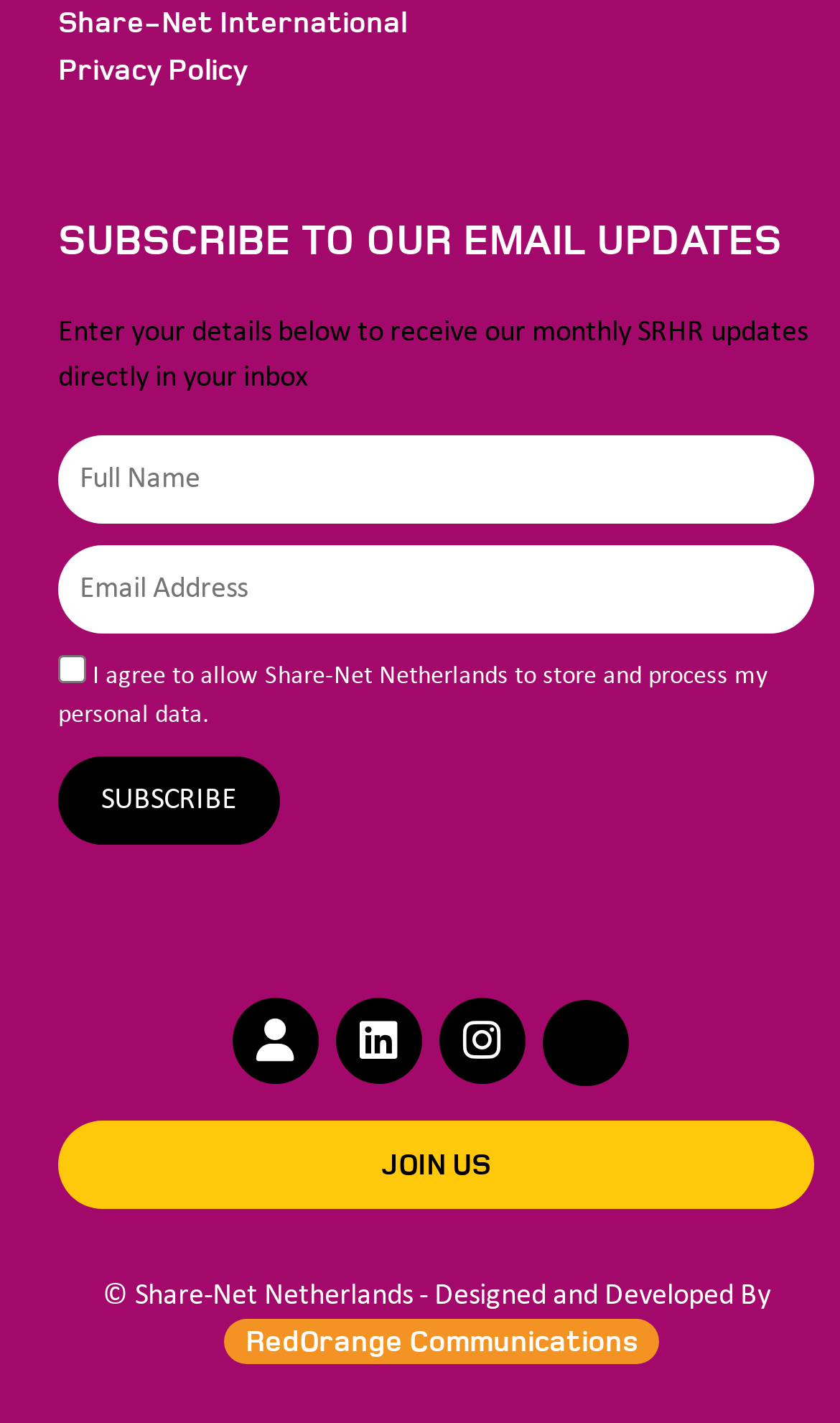What is required to subscribe to the email updates?
Answer the question in a detailed and comprehensive manner.

To subscribe to the email updates, users need to provide their Full Name and Email Address, as indicated by the required textbox fields with these labels. Additionally, users need to agree to allow Share-Net Netherlands to store and process their personal data by checking the checkbox.